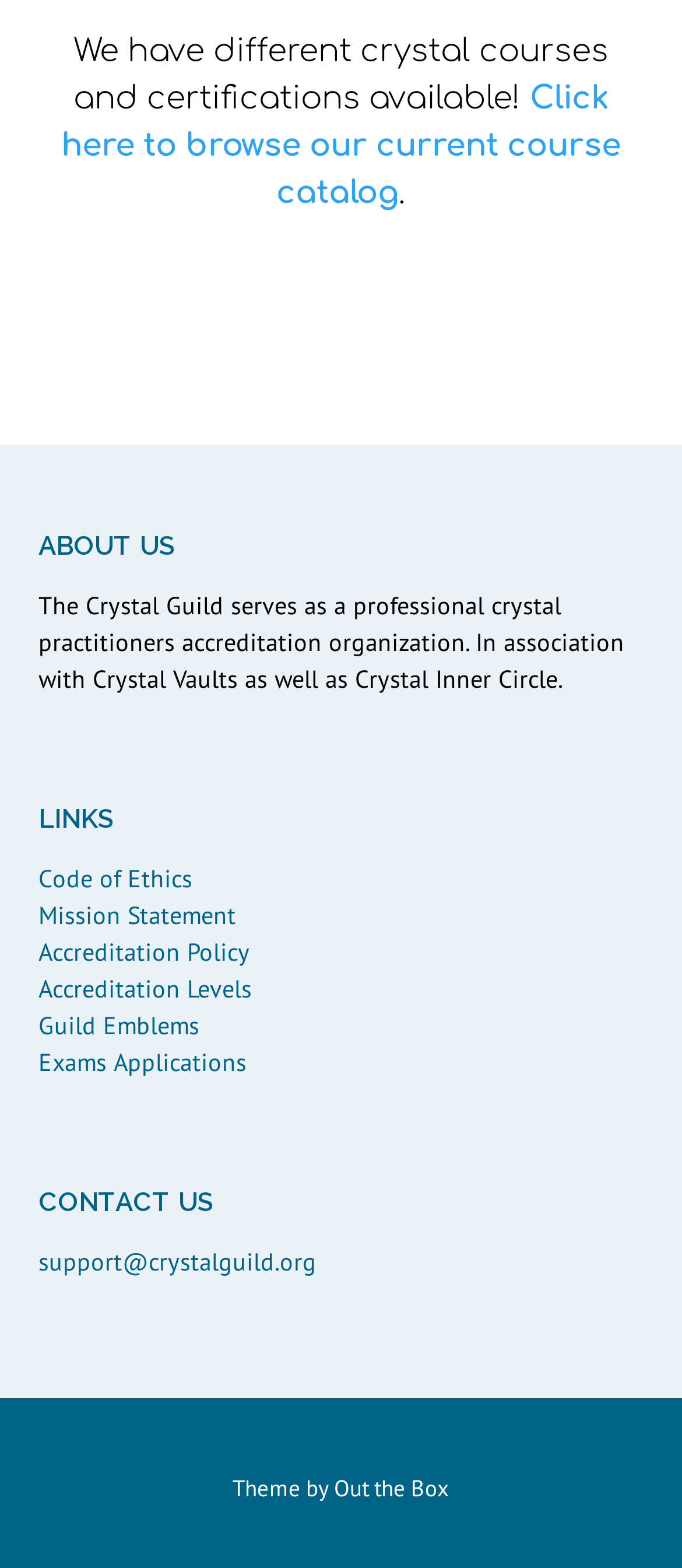Answer the question using only one word or a concise phrase: What is the purpose of the Crystal Guild?

Accreditation organization